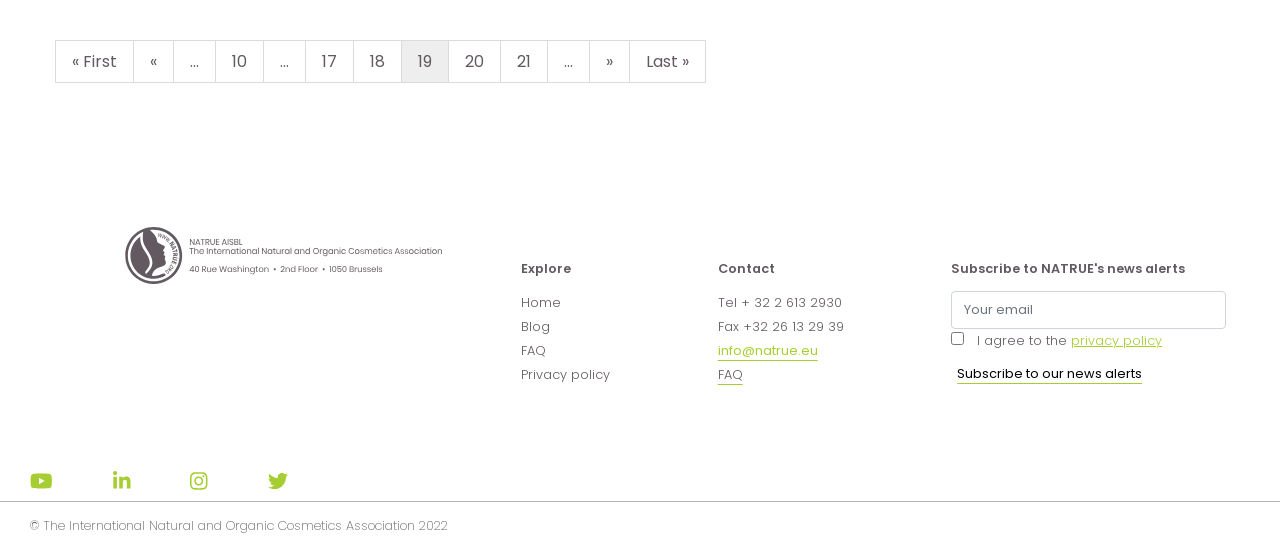Please predict the bounding box coordinates of the element's region where a click is necessary to complete the following instruction: "Subscribe to our news alerts". The coordinates should be represented by four float numbers between 0 and 1, i.e., [left, top, right, bottom].

[0.743, 0.657, 0.897, 0.704]